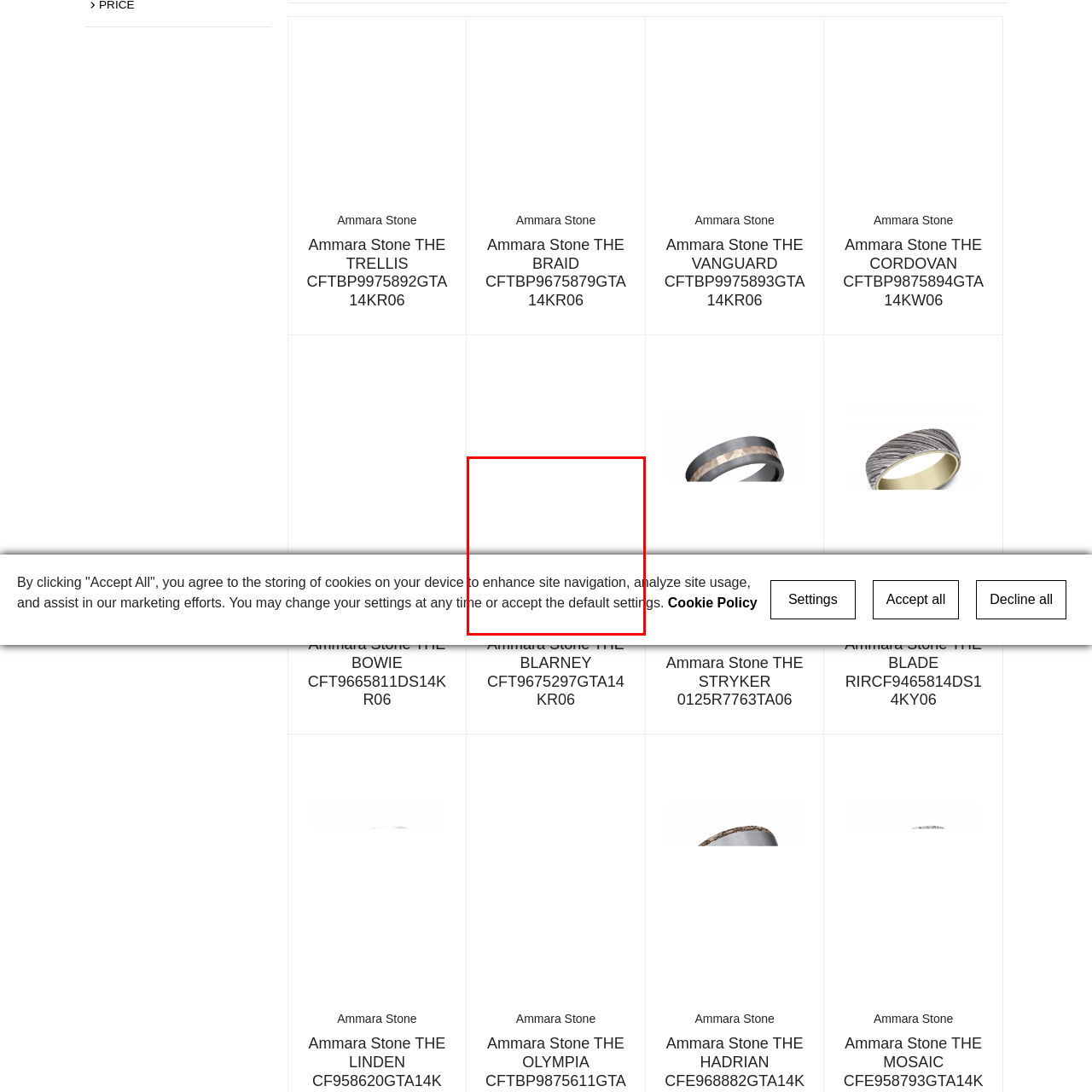What is the purpose of the 'Add to Wishlist' button?
Observe the image part marked by the red bounding box and give a detailed answer to the question.

The 'Add to Wishlist' button is provided to allow customers to save their favorite products for later consideration. This feature enables users to keep track of the products they are interested in and revisit them later.